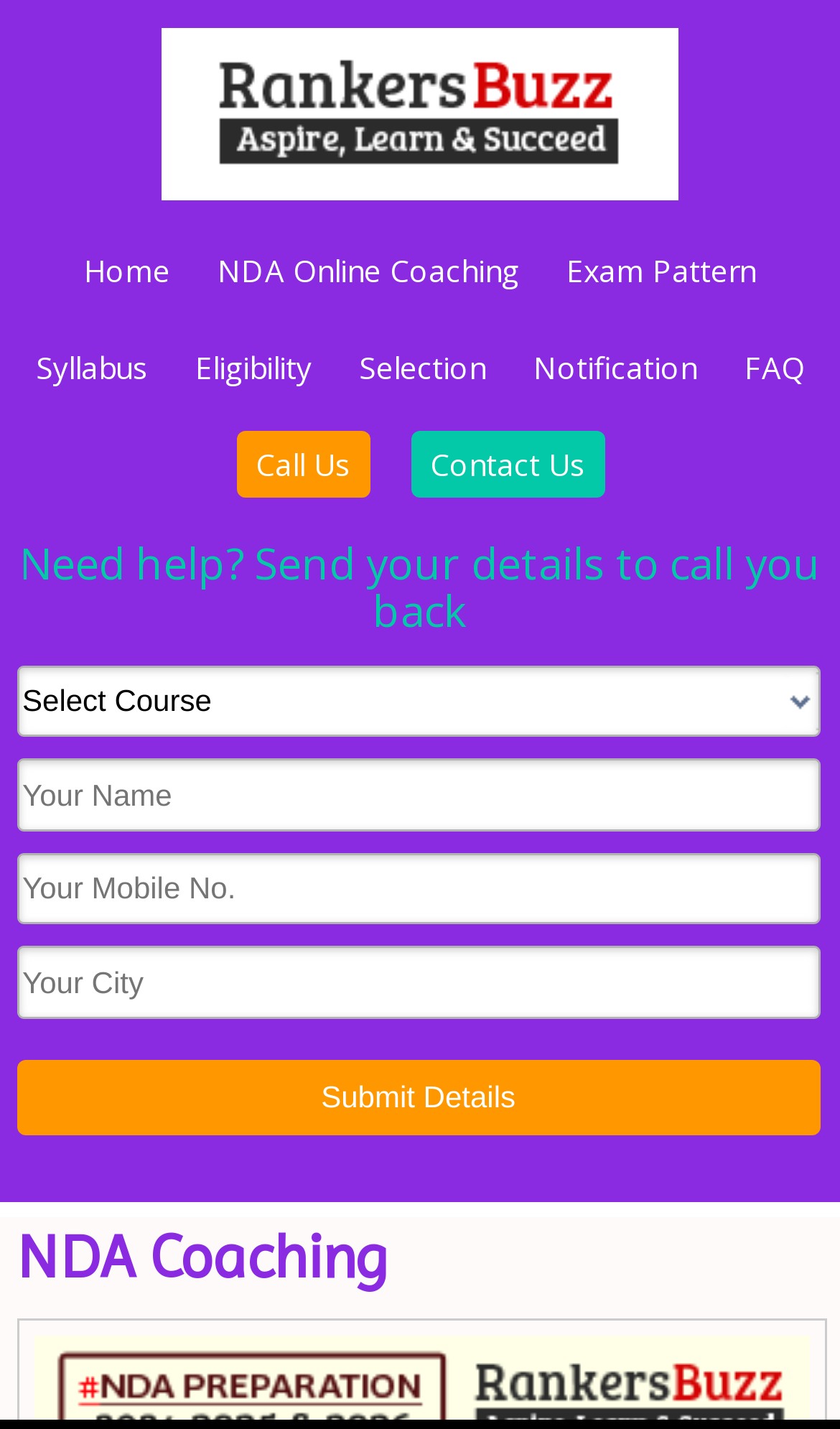From the webpage screenshot, identify the region described by NDA Online Coaching. Provide the bounding box coordinates as (top-left x, top-left y, bottom-right x, bottom-right y), with each value being a floating point number between 0 and 1.

[0.236, 0.175, 0.641, 0.204]